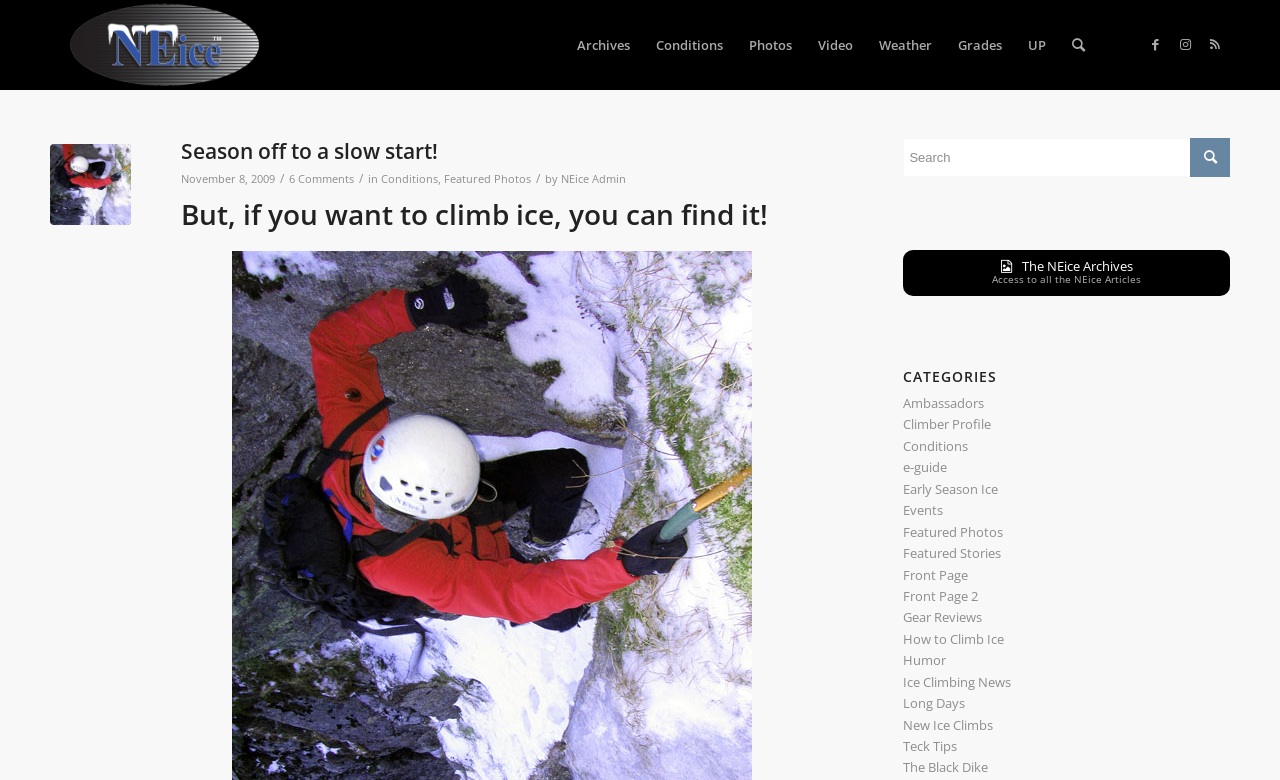Provide a brief response in the form of a single word or phrase:
What is the title of the first article?

Season off to a slow start!